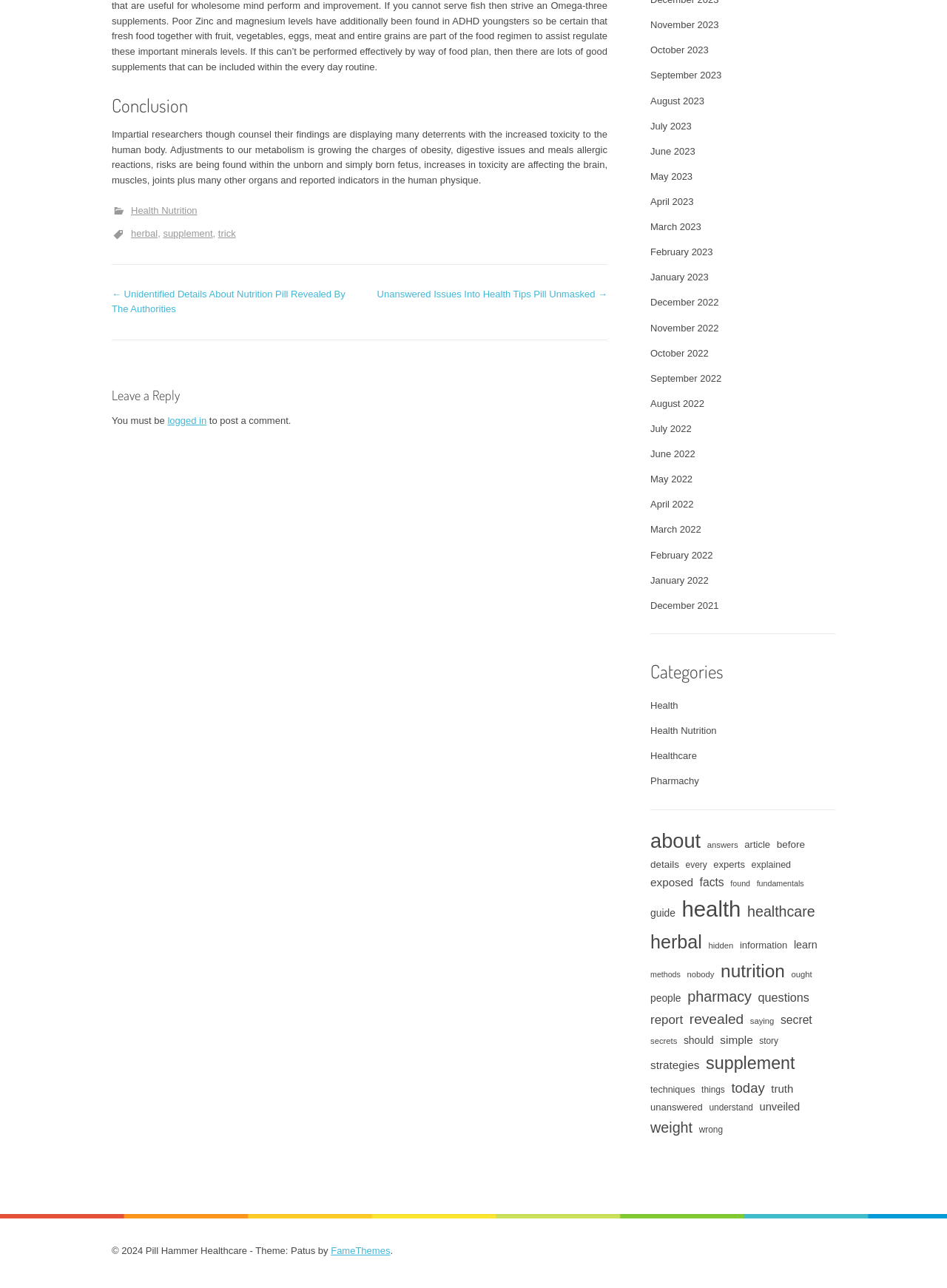Extract the bounding box coordinates for the UI element described as: "unanswered".

[0.687, 0.854, 0.742, 0.866]